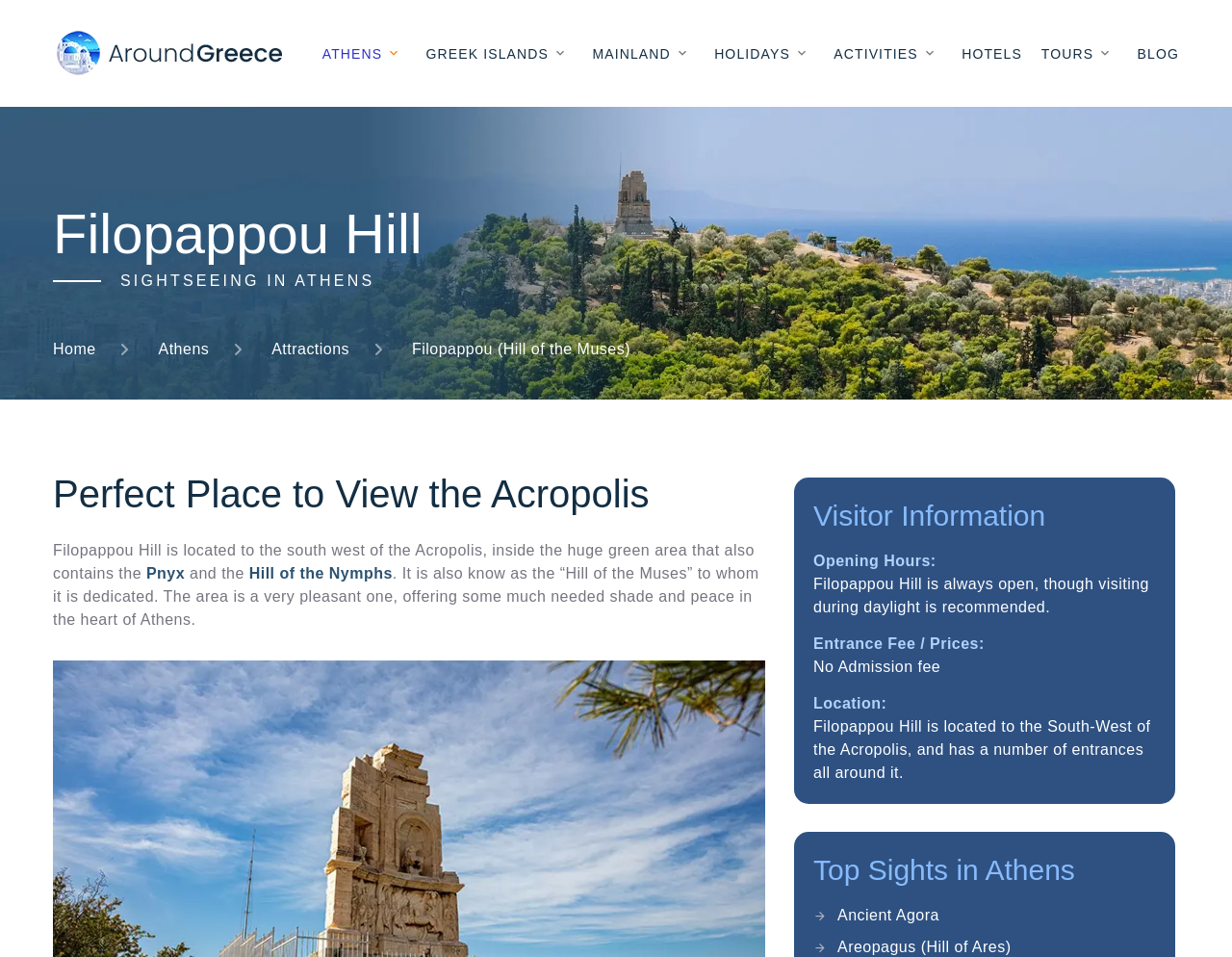Refer to the image and provide an in-depth answer to the question:
Is there an admission fee for Filopappou Hill?

I found this information in the StaticText element with the text 'No Admission fee' which is a sub-element of the heading 'Visitor Information'. This suggests that there is no admission fee for Filopappou Hill.